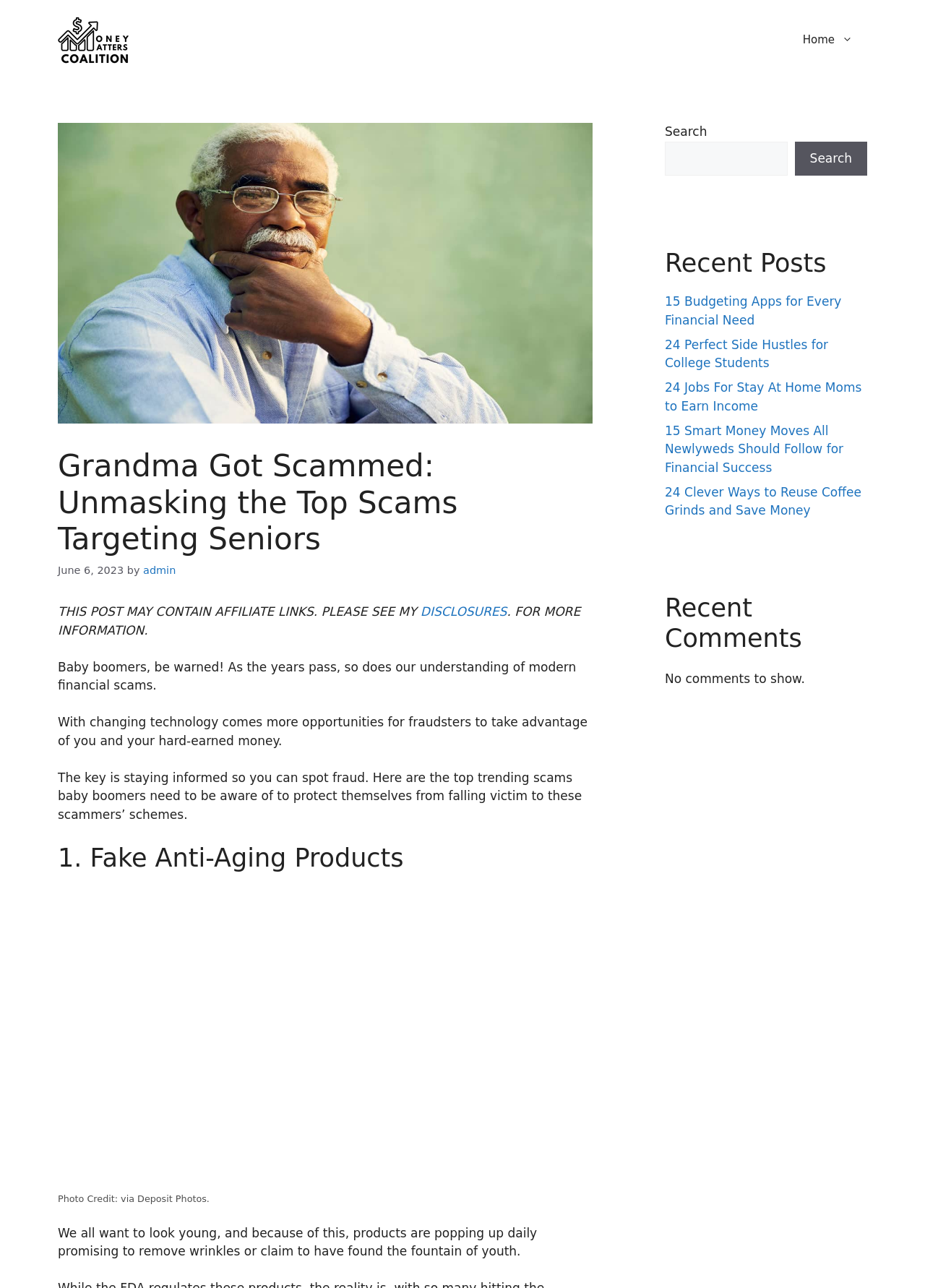Provide a brief response to the question below using one word or phrase:
What is the title of the first recent post?

15 Budgeting Apps for Every Financial Need